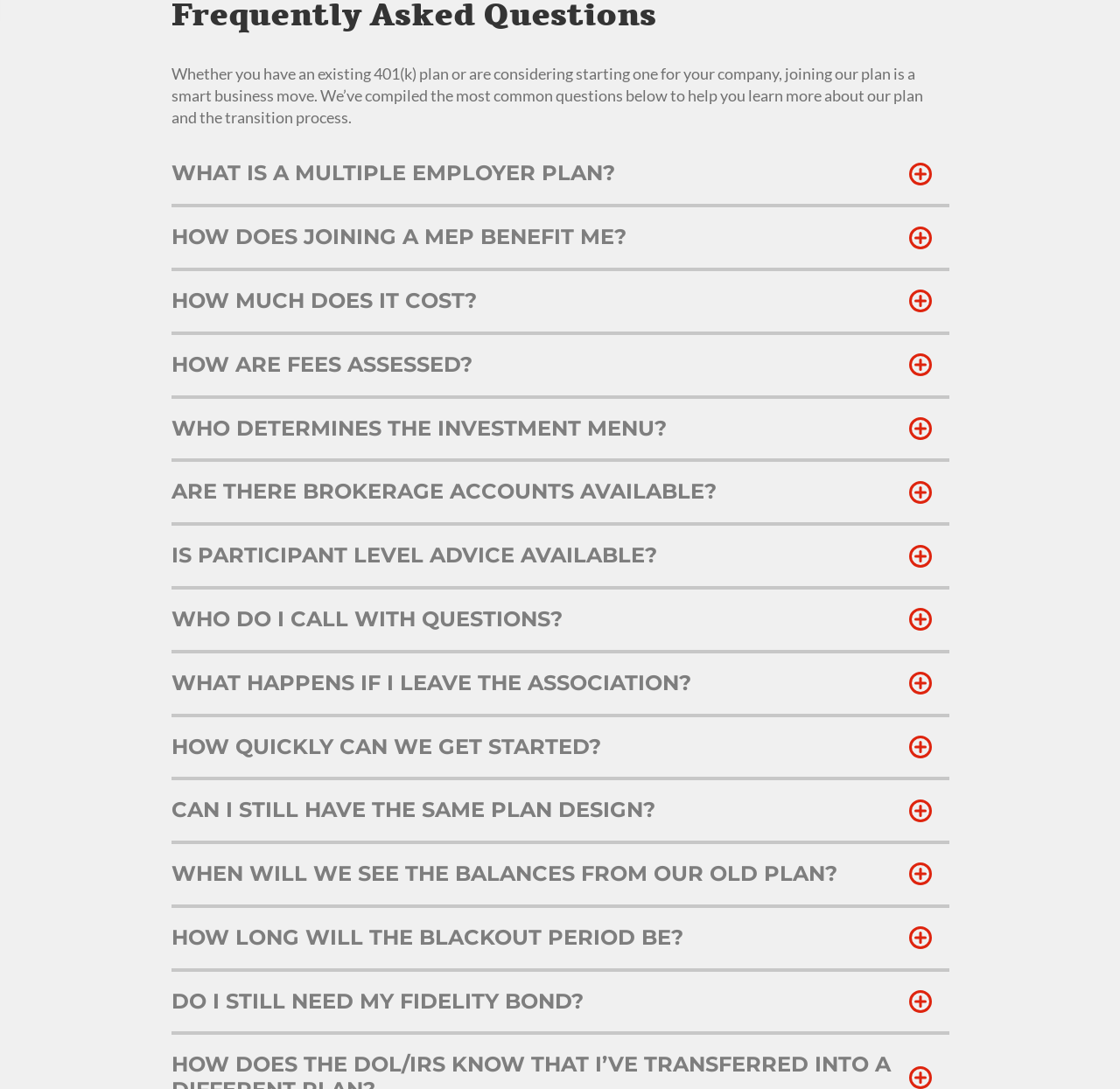Please give the bounding box coordinates of the area that should be clicked to fulfill the following instruction: "Click on 'WHO DETERMINES THE INVESTMENT MENU?' button". The coordinates should be in the format of four float numbers from 0 to 1, i.e., [left, top, right, bottom].

[0.153, 0.366, 0.847, 0.424]